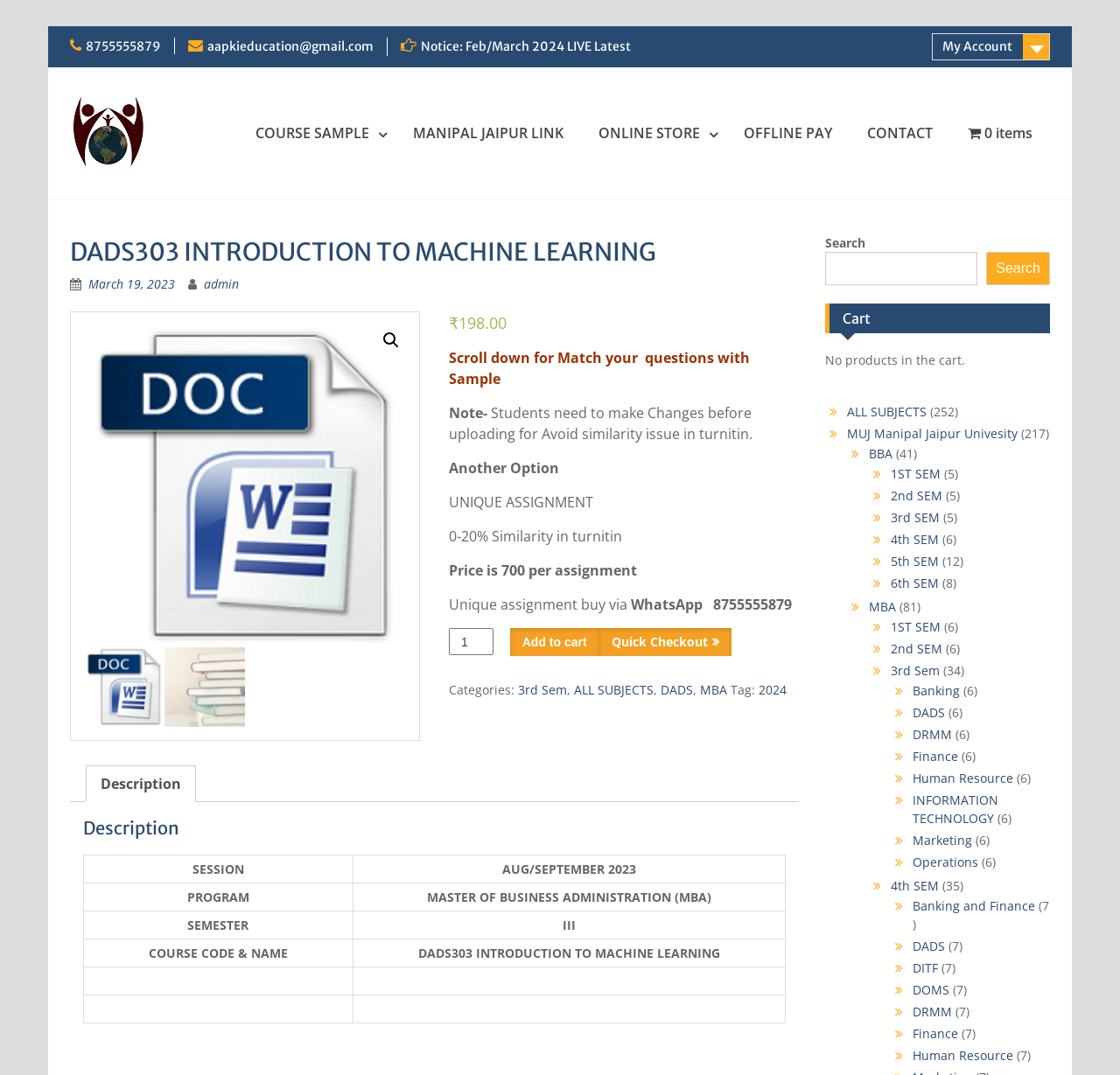Locate the bounding box coordinates of the area to click to fulfill this instruction: "Change product quantity". The bounding box should be presented as four float numbers between 0 and 1, in the order [left, top, right, bottom].

[0.401, 0.584, 0.44, 0.61]